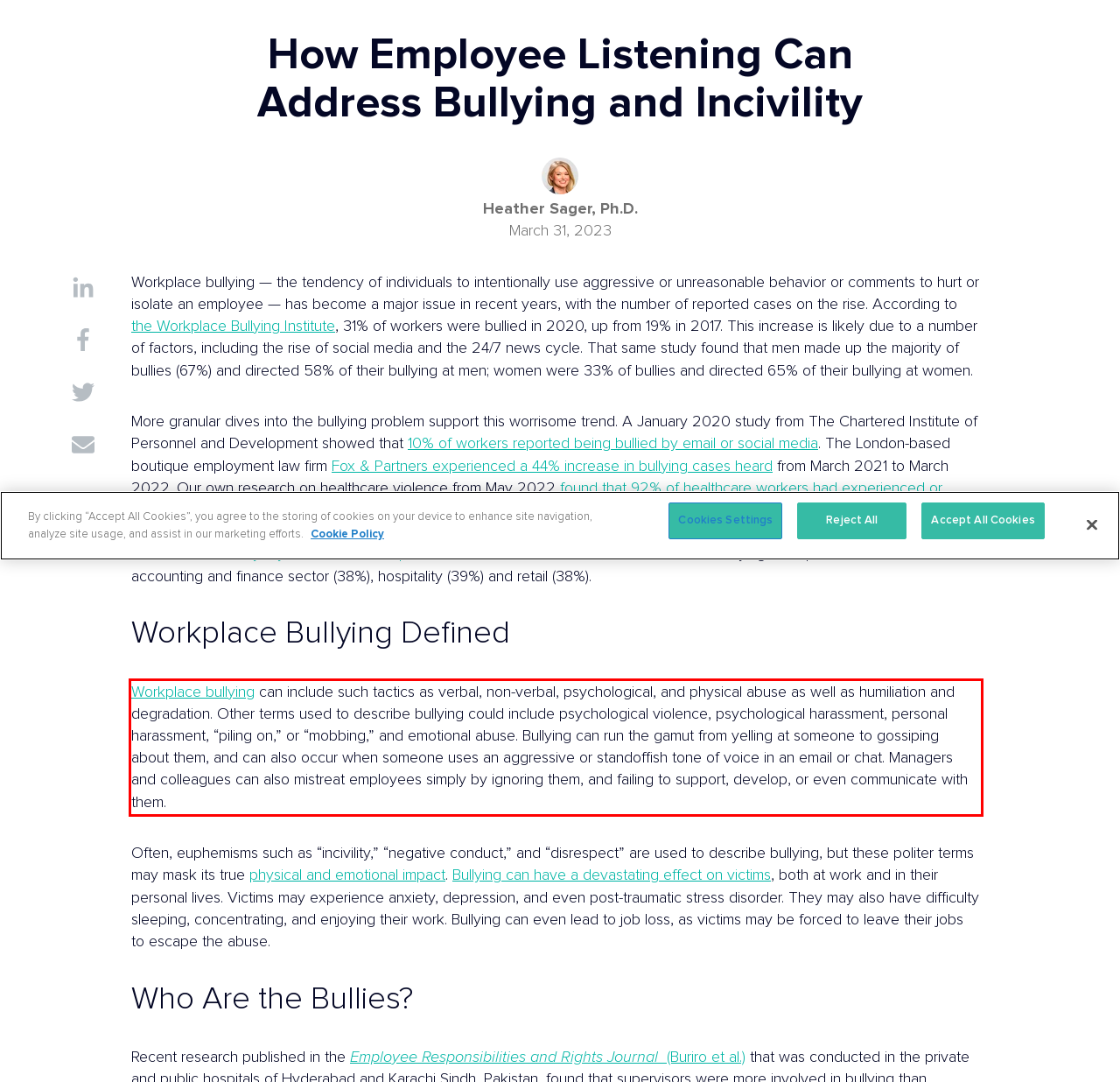Given a screenshot of a webpage containing a red bounding box, perform OCR on the text within this red bounding box and provide the text content.

Workplace bullying can include such tactics as verbal, non-verbal, psychological, and physical abuse as well as humiliation and degradation. Other terms used to describe bullying could include psychological violence, psychological harassment, personal harassment, “piling on,” or “mobbing,” and emotional abuse. Bullying can run the gamut from yelling at someone to gossiping about them, and can also occur when someone uses an aggressive or standoffish tone of voice in an email or chat. Managers and colleagues can also mistreat employees simply by ignoring them, and failing to support, develop, or even communicate with them.